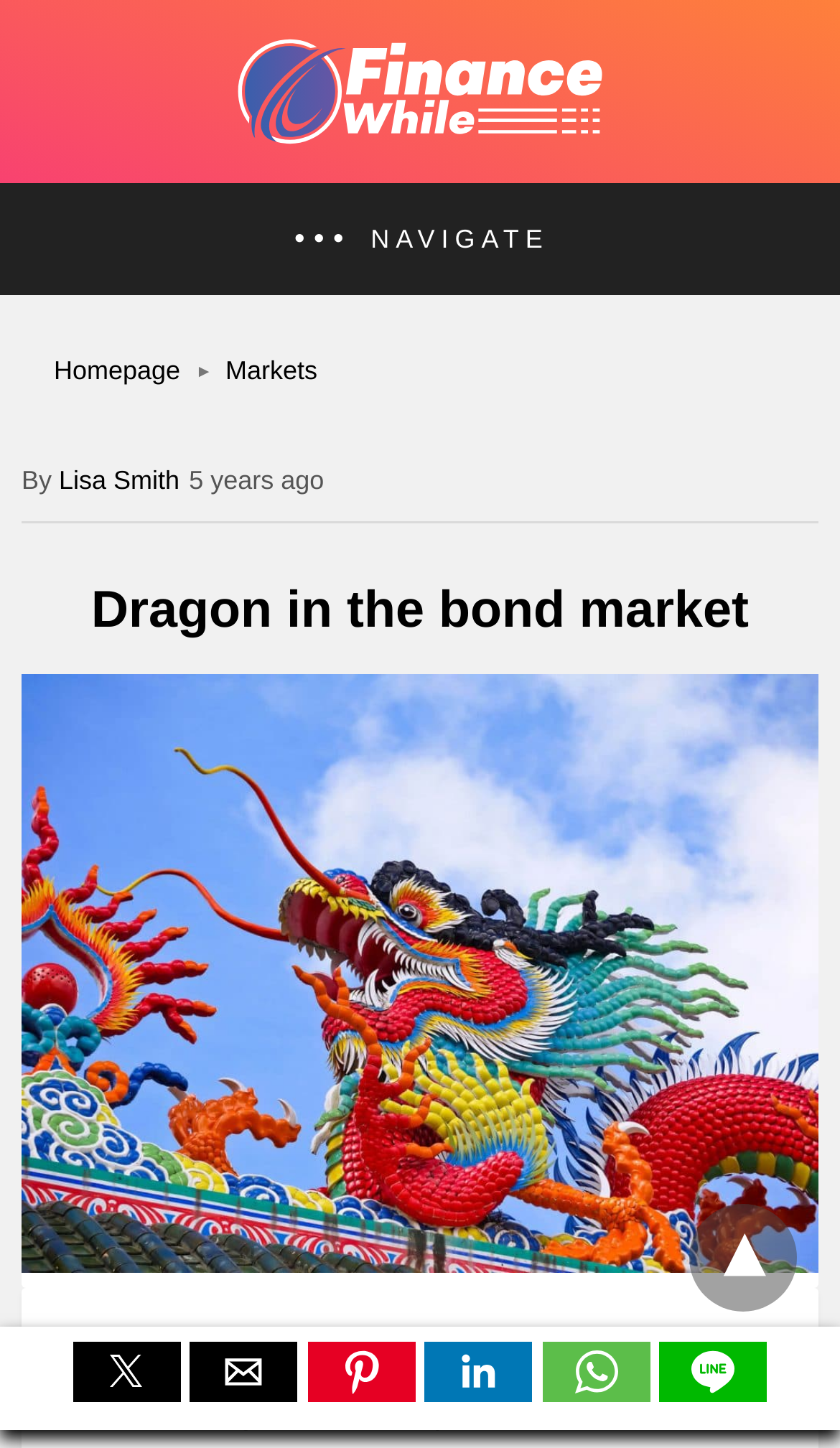Give a one-word or one-phrase response to the question: 
How many social media buttons are there?

5